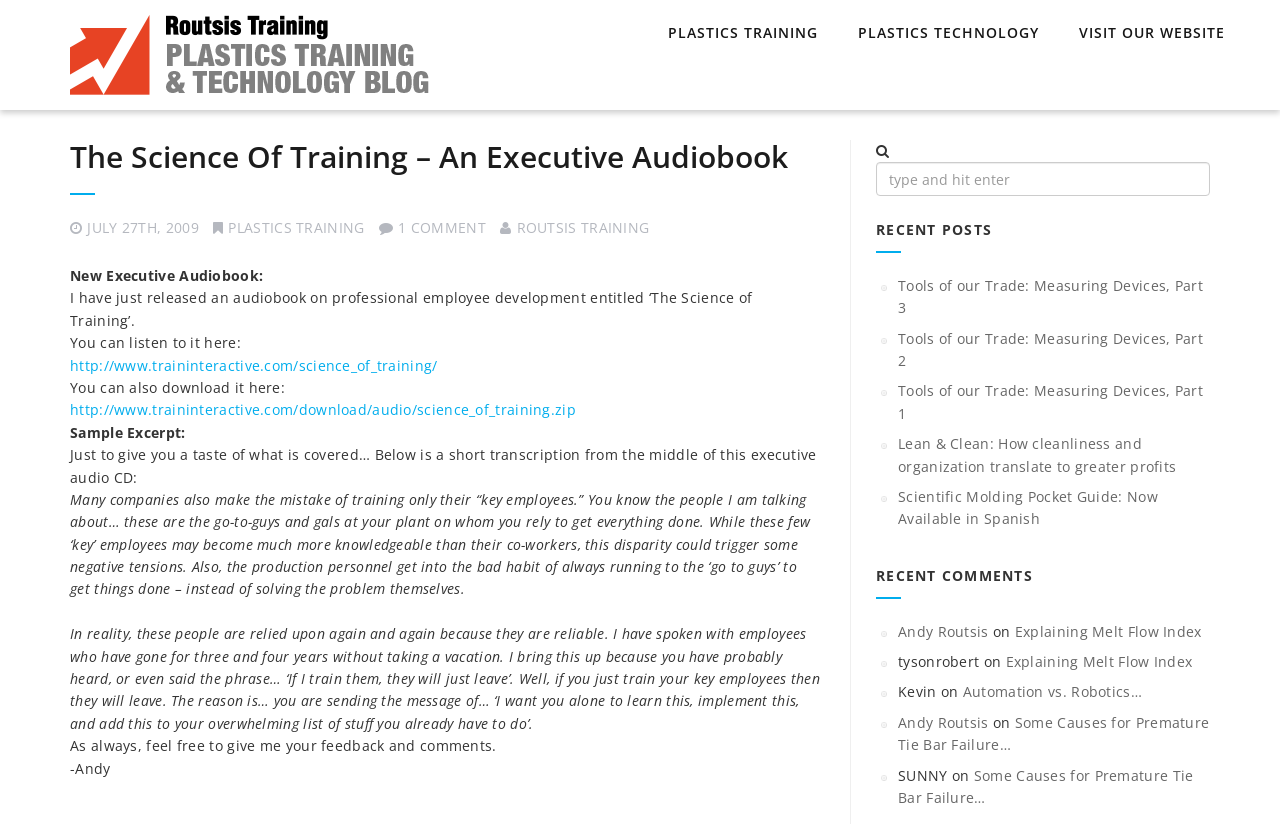Indicate the bounding box coordinates of the element that must be clicked to execute the instruction: "Download the audiobook from the given link". The coordinates should be given as four float numbers between 0 and 1, i.e., [left, top, right, bottom].

[0.055, 0.486, 0.45, 0.509]